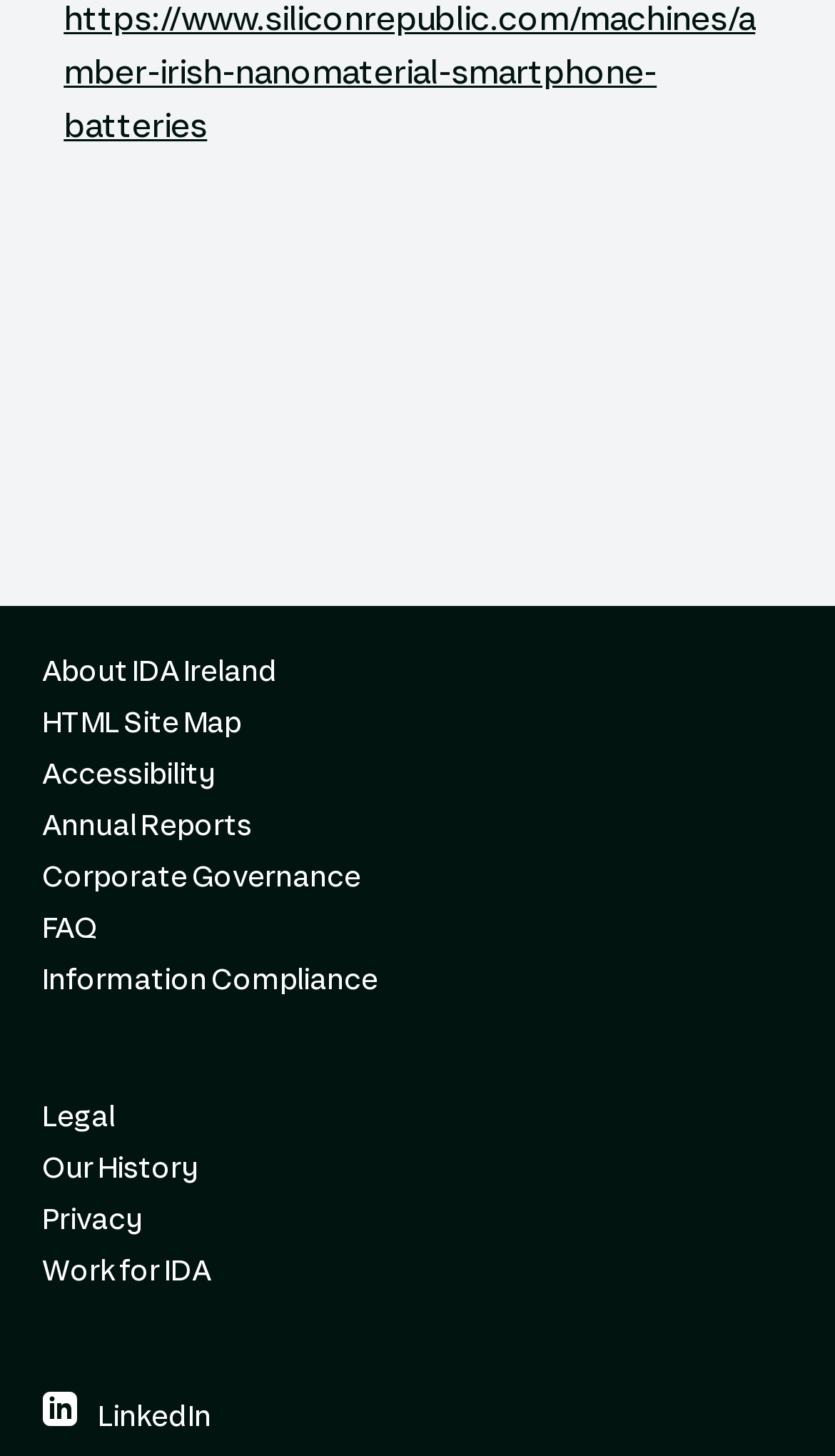Please provide a comprehensive response to the question based on the details in the image: Is there a social media link in the footer?

I scanned the footer section and found a link to LinkedIn, which is a social media platform, indicating that there is at least one social media link in the footer.